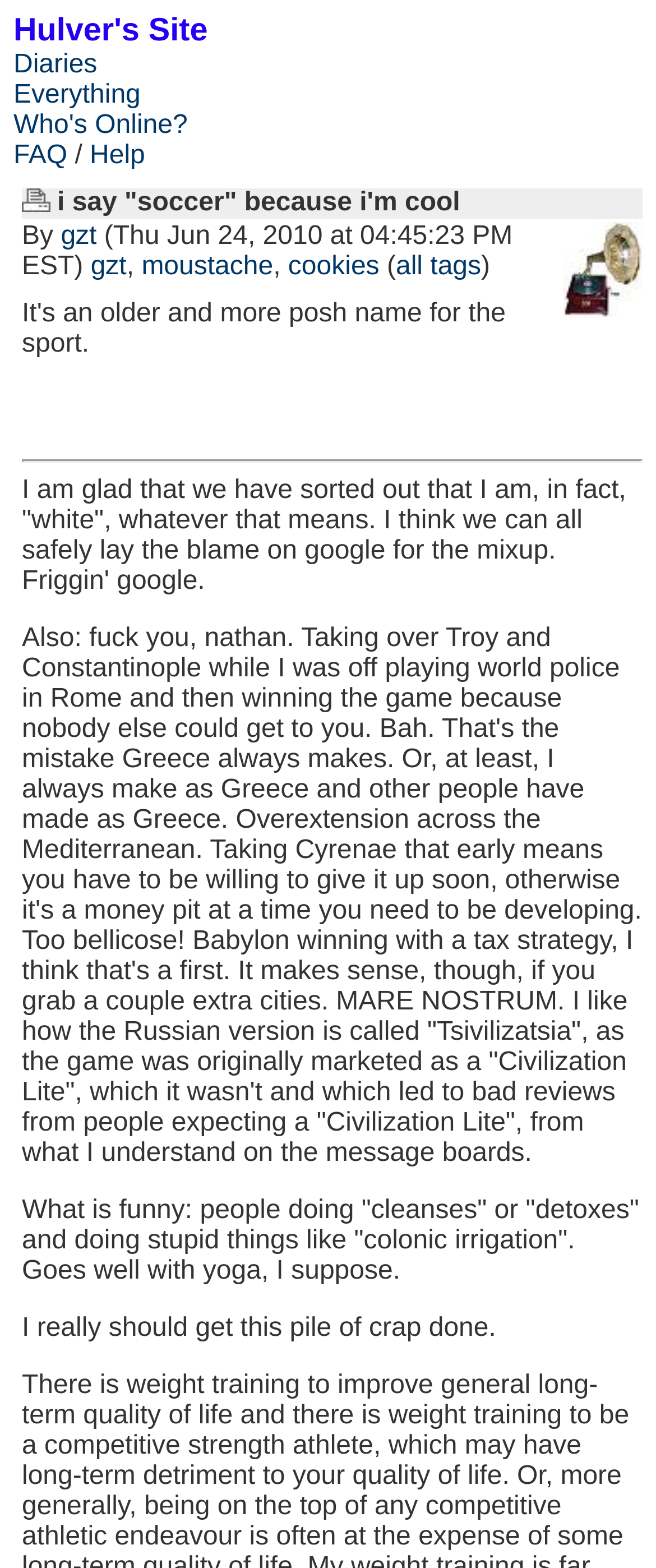Please specify the bounding box coordinates of the clickable region to carry out the following instruction: "Click on the 'moustache' link". The coordinates should be four float numbers between 0 and 1, in the format [left, top, right, bottom].

[0.216, 0.161, 0.416, 0.179]